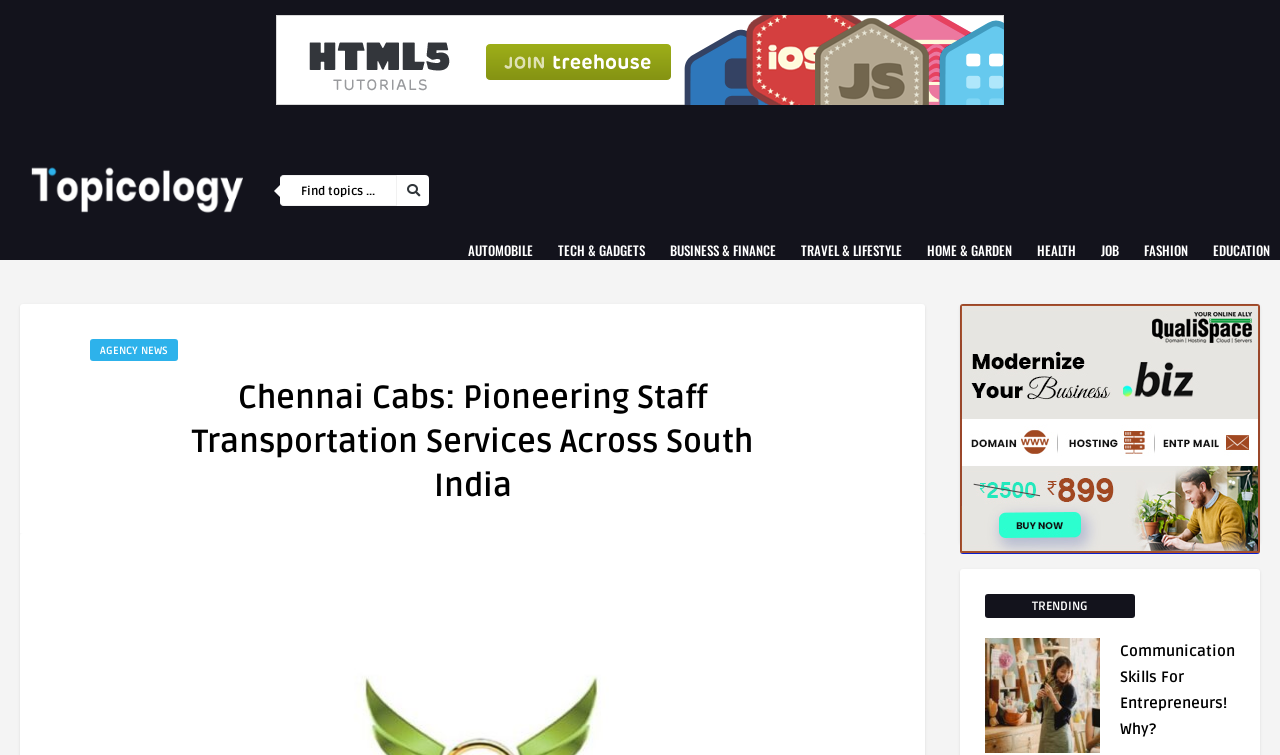Given the description "Vorheriger BeitragZurück Ninjutsu", provide the bounding box coordinates of the corresponding UI element.

None